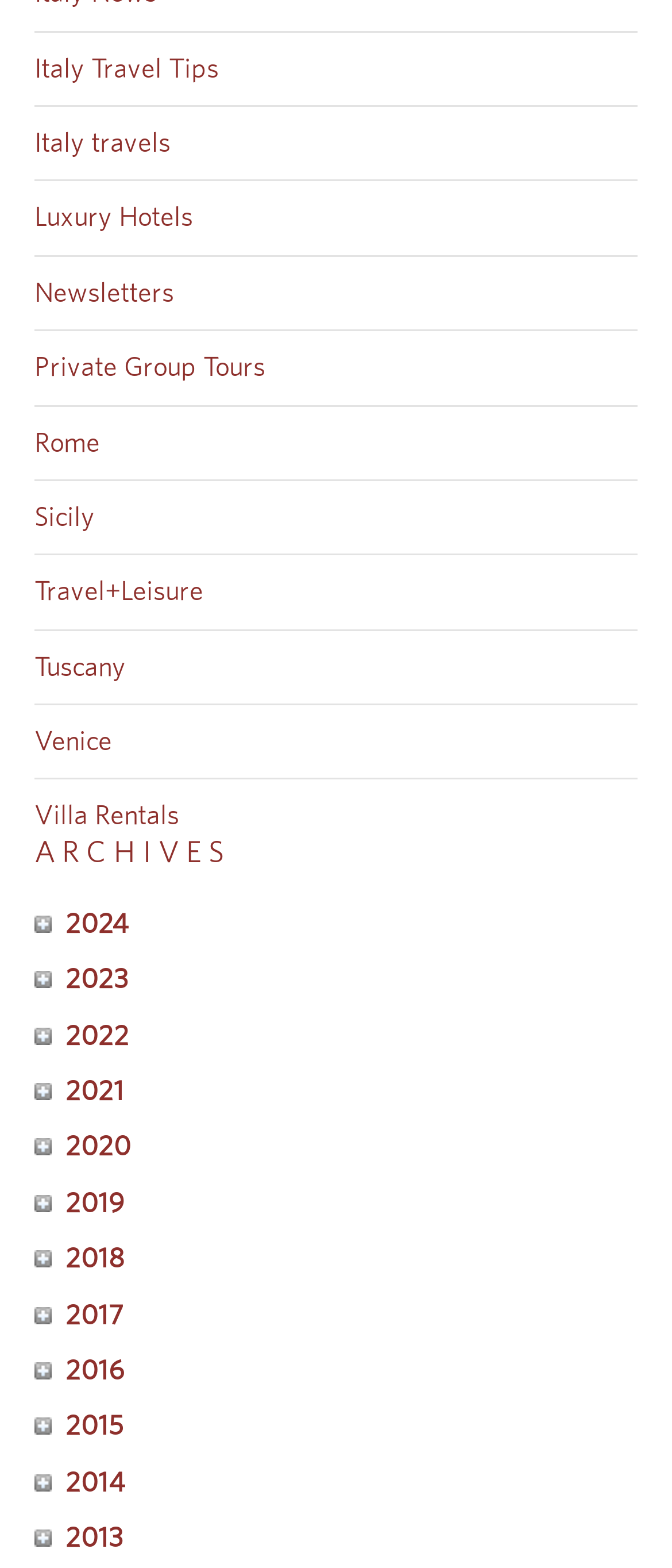What is the category of the link 'Rome'?
Give a detailed response to the question by analyzing the screenshot.

The link 'Rome' is listed among other travel destinations such as 'Sicily', 'Tuscany', and 'Venice', which suggests that it is also a travel destination.